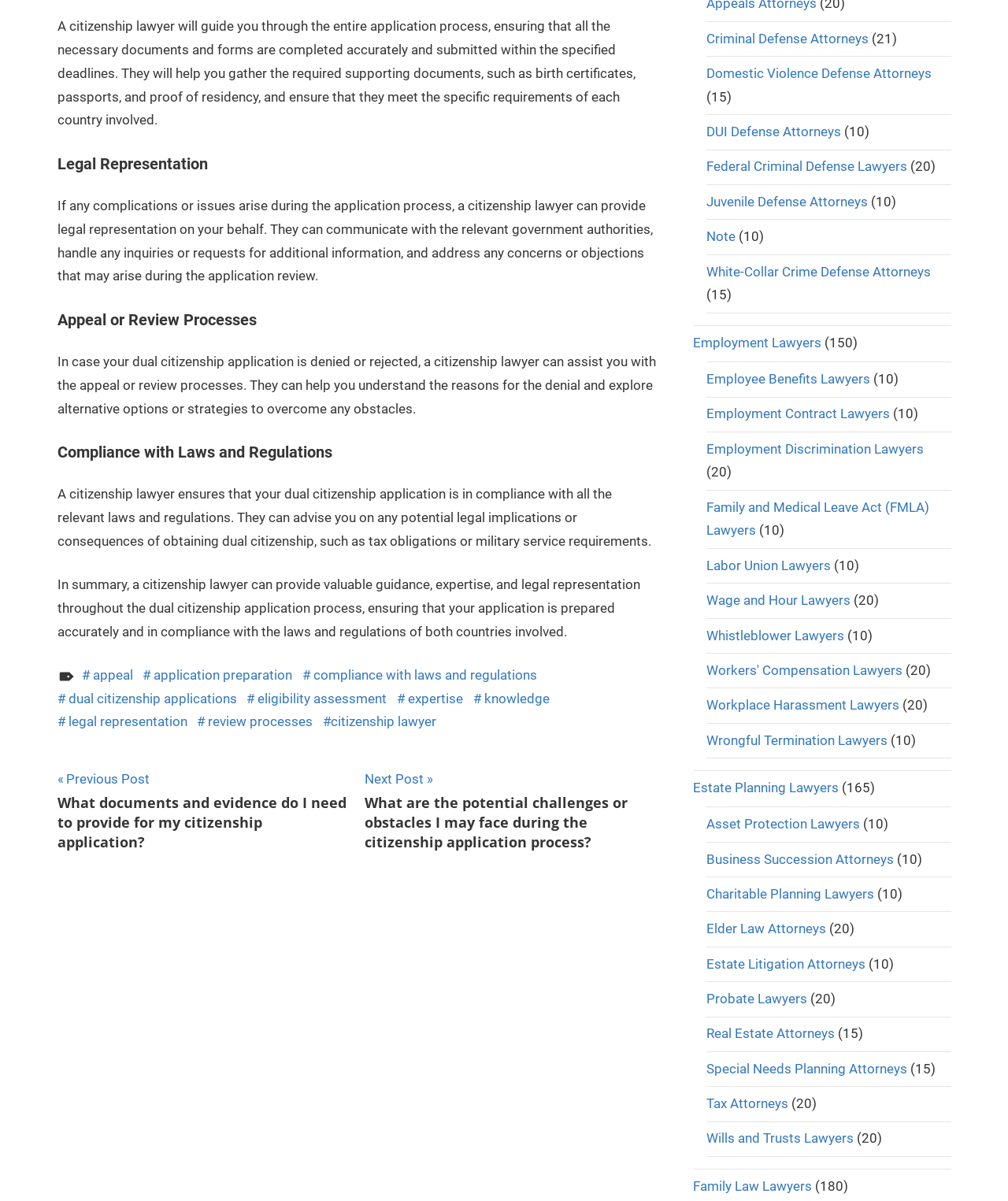Answer this question using a single word or a brief phrase:
What is the benefit of having a citizenship lawyer during the application process?

Valuable guidance and expertise